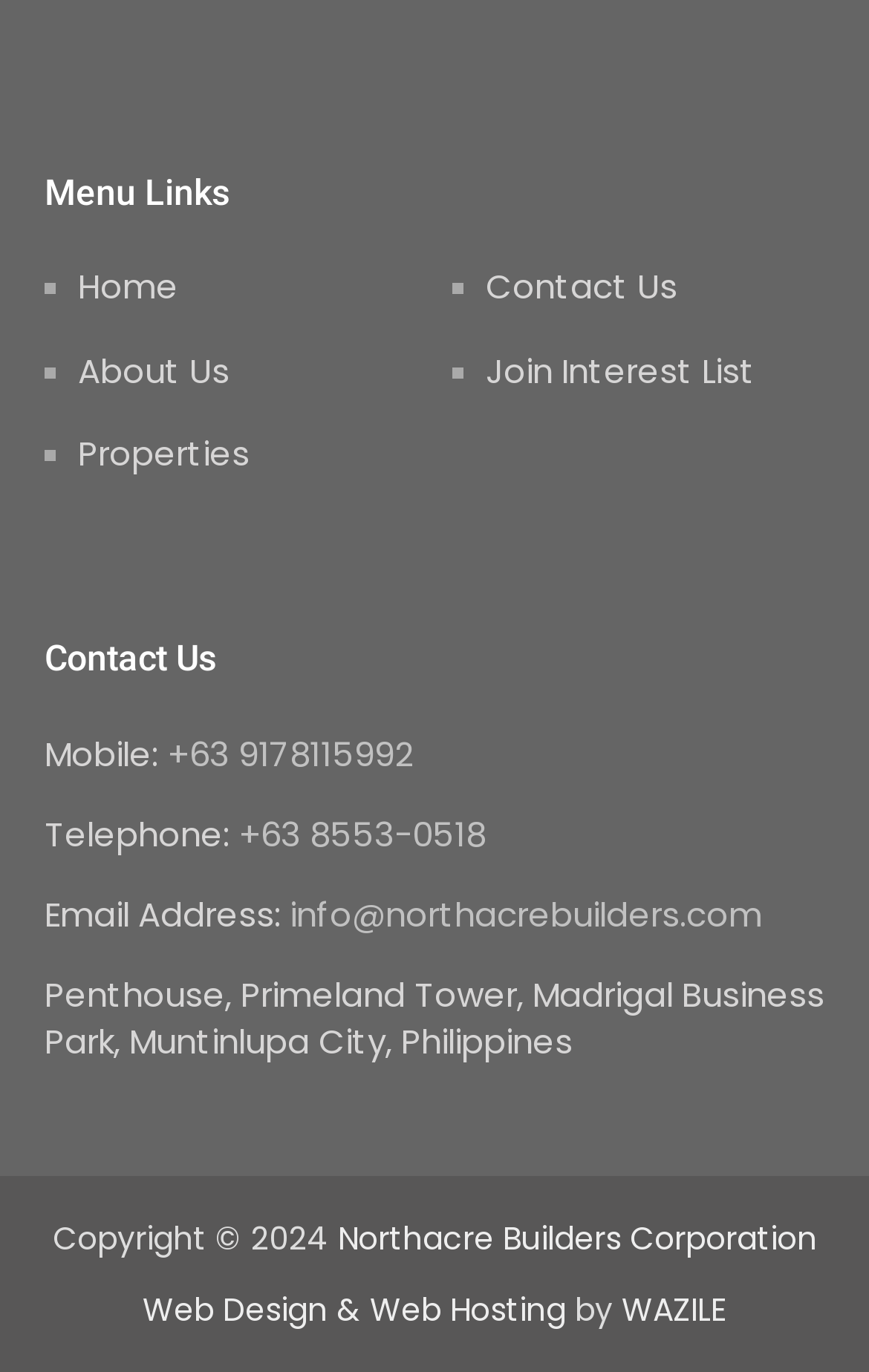Find the bounding box coordinates of the clickable area that will achieve the following instruction: "send an email".

[0.333, 0.649, 0.877, 0.683]